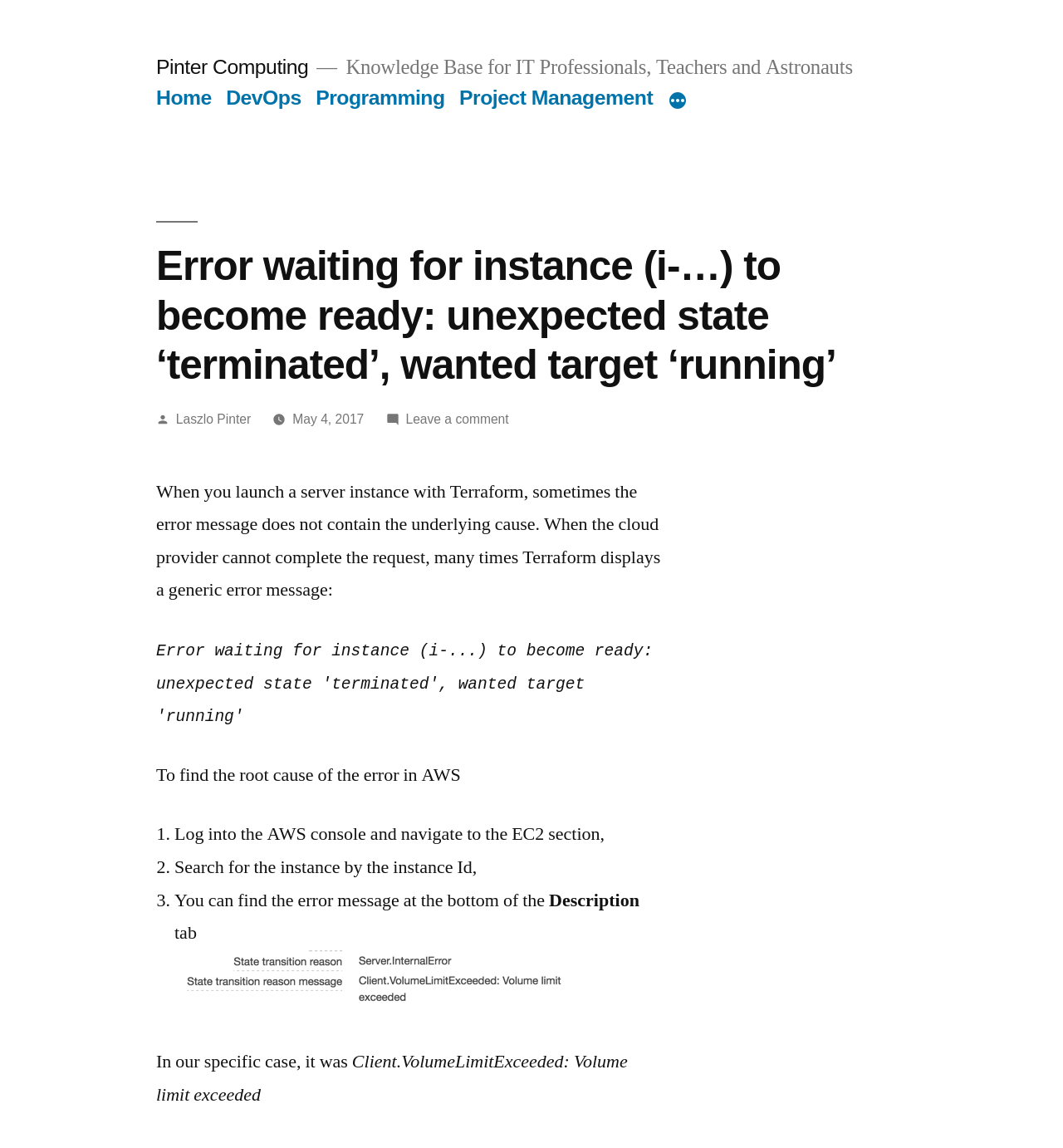What is the error message mentioned in this article?
Answer the question in a detailed and comprehensive manner.

I found the error message by reading the text at the bottom of the article, which mentions a specific error message.